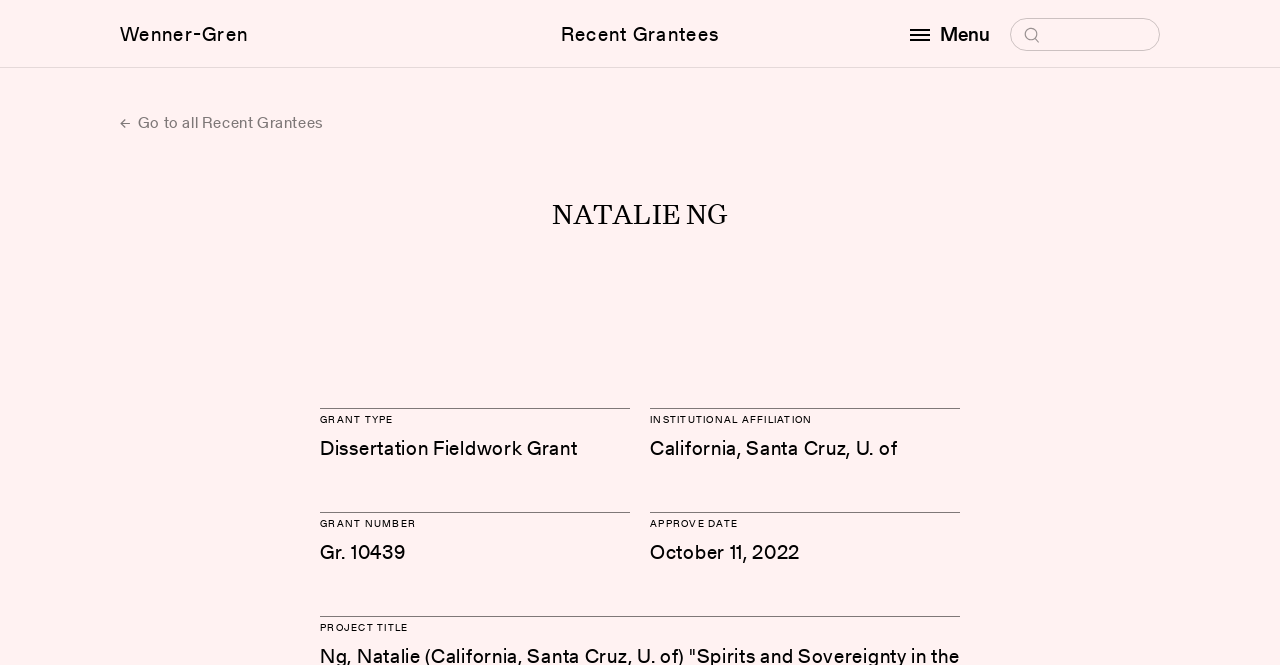Provide the bounding box coordinates of the HTML element this sentence describes: "(Terms of Use)".

None